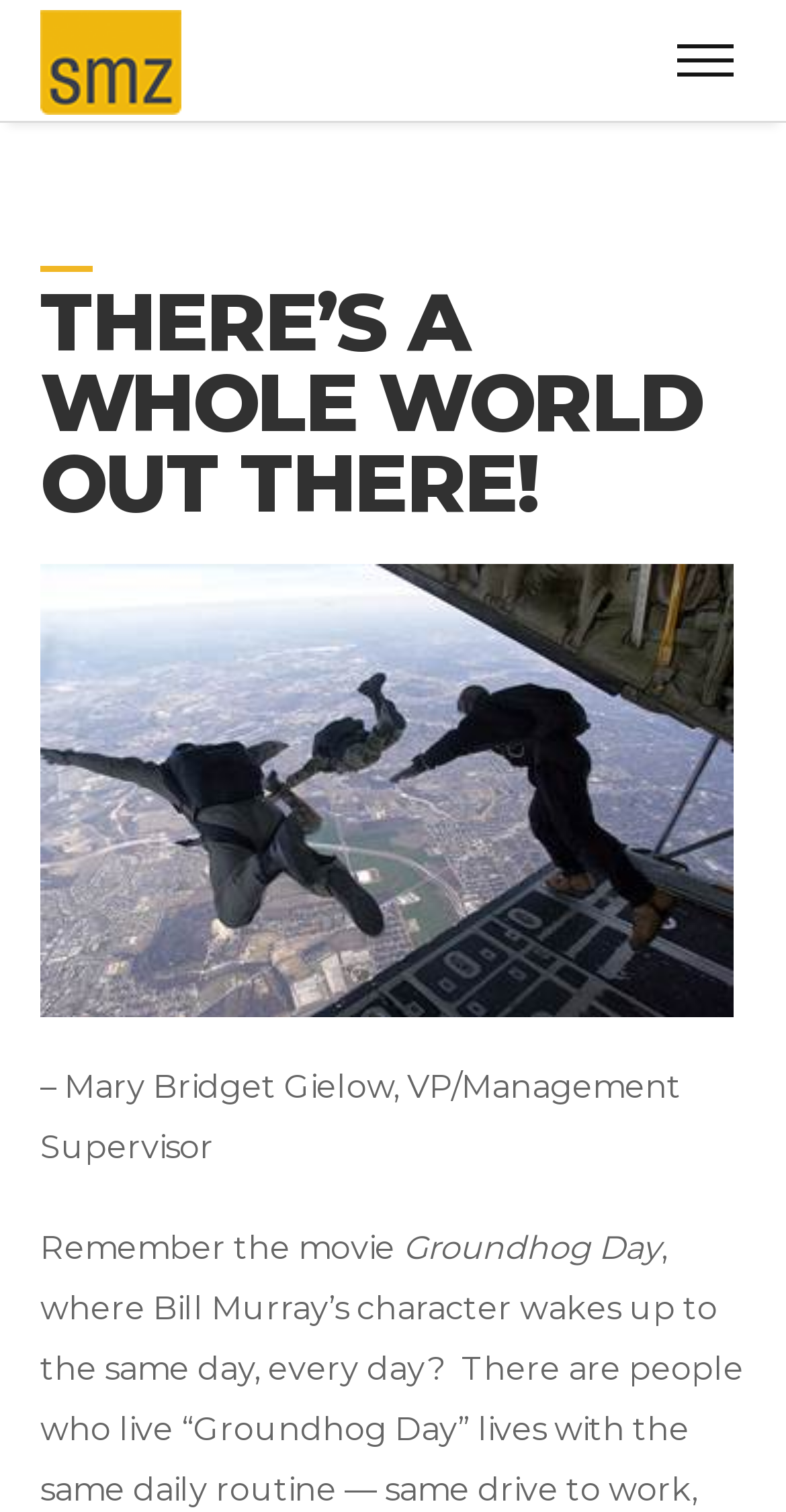What is the text above the quote?
Using the information from the image, answer the question thoroughly.

The heading element above the quote has the text 'THERE’S A WHOLE WORLD OUT THERE!', which is likely a title or a slogan.